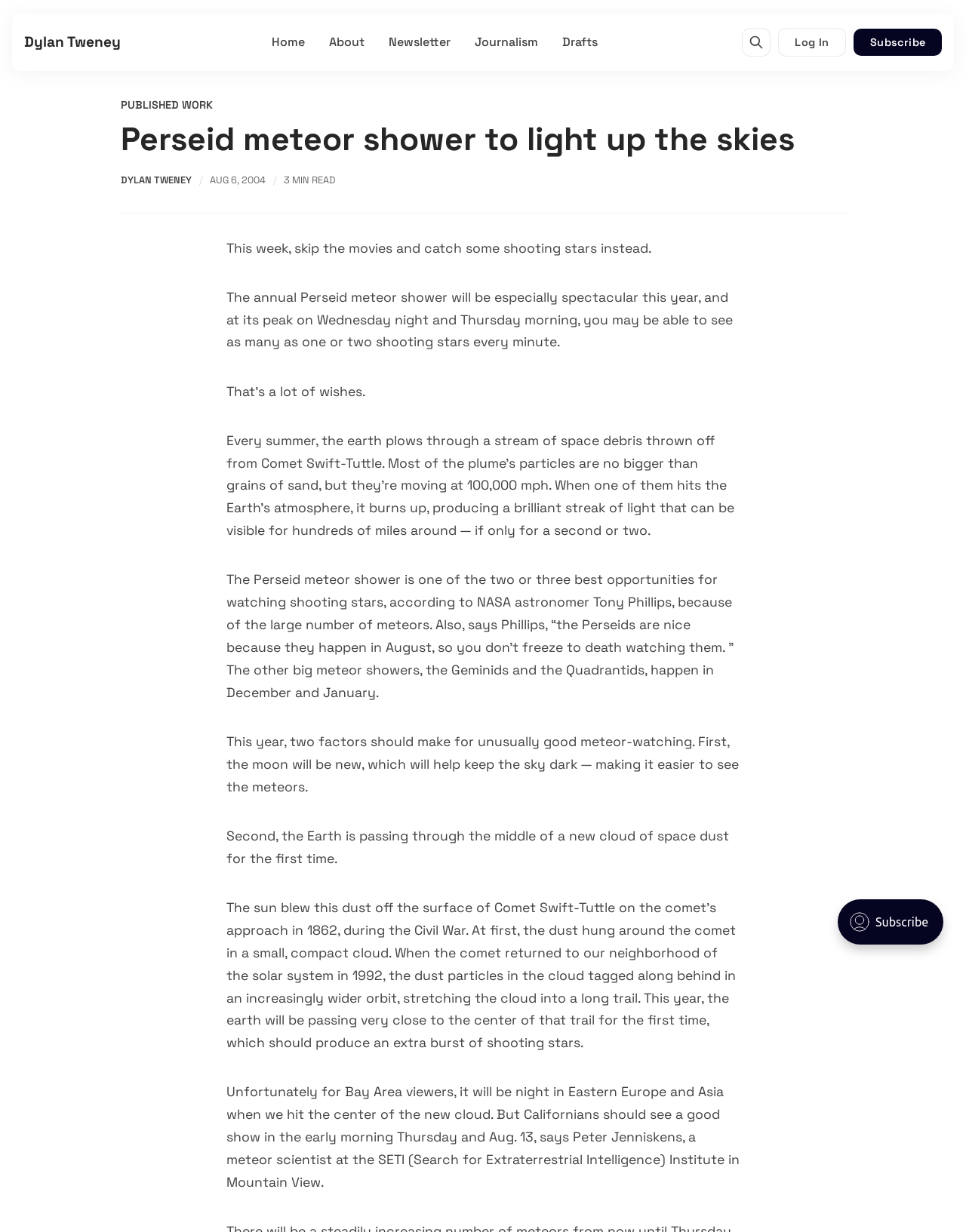Identify the main heading of the webpage and provide its text content.

Perseid meteor shower to light up the skies